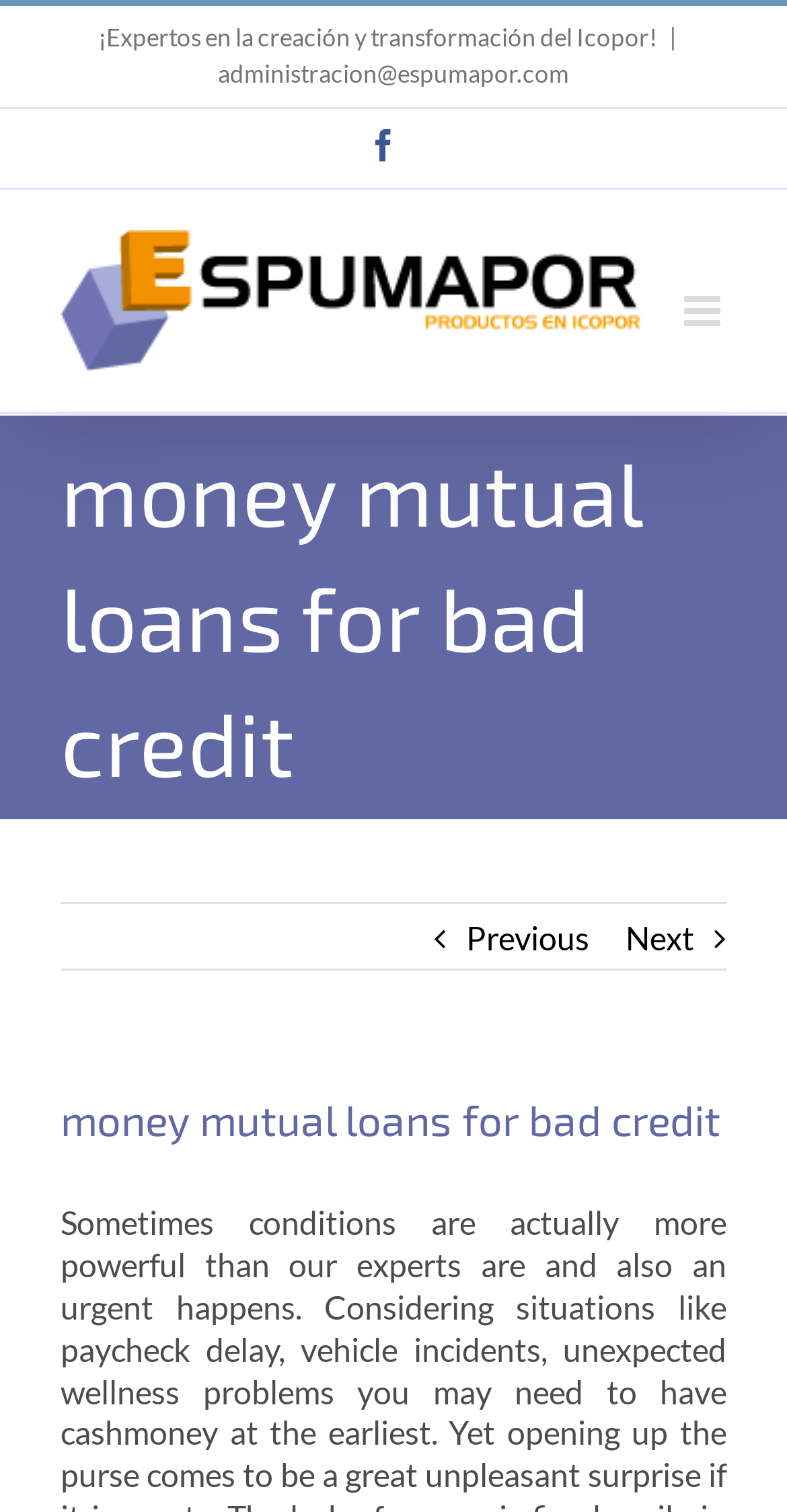Find the bounding box coordinates for the HTML element described in this sentence: "alt="Nutrabolt"". Provide the coordinates as four float numbers between 0 and 1, in the format [left, top, right, bottom].

None